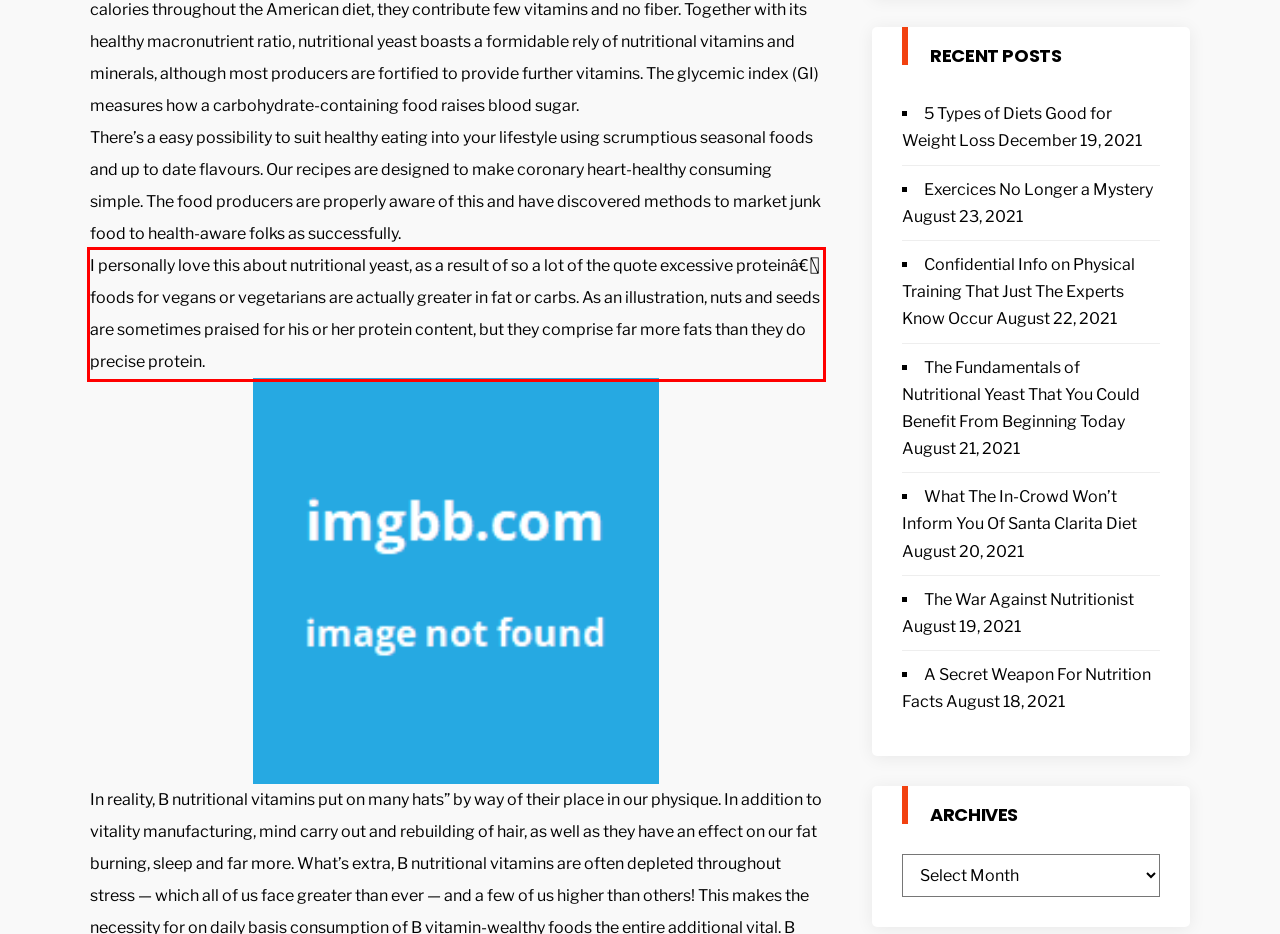Look at the screenshot of the webpage, locate the red rectangle bounding box, and generate the text content that it contains.

I personally love this about nutritional yeast, as a result of so a lot of the quote excessive proteinâ€ foods for vegans or vegetarians are actually greater in fat or carbs. As an illustration, nuts and seeds are sometimes praised for his or her protein content, but they comprise far more fats than they do precise protein.